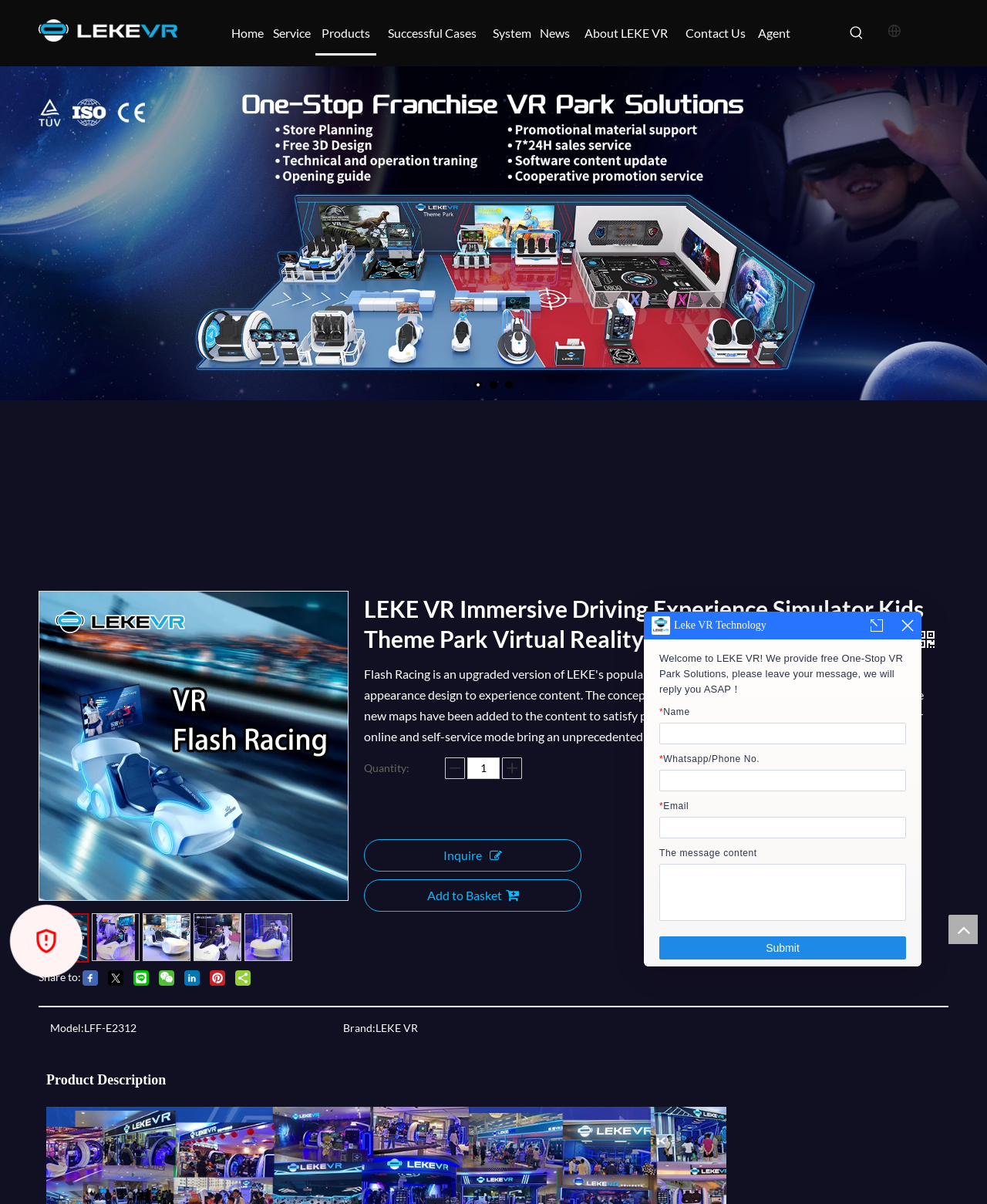Please determine the bounding box coordinates for the element that should be clicked to follow these instructions: "Click the Home link".

[0.23, 0.008, 0.272, 0.047]